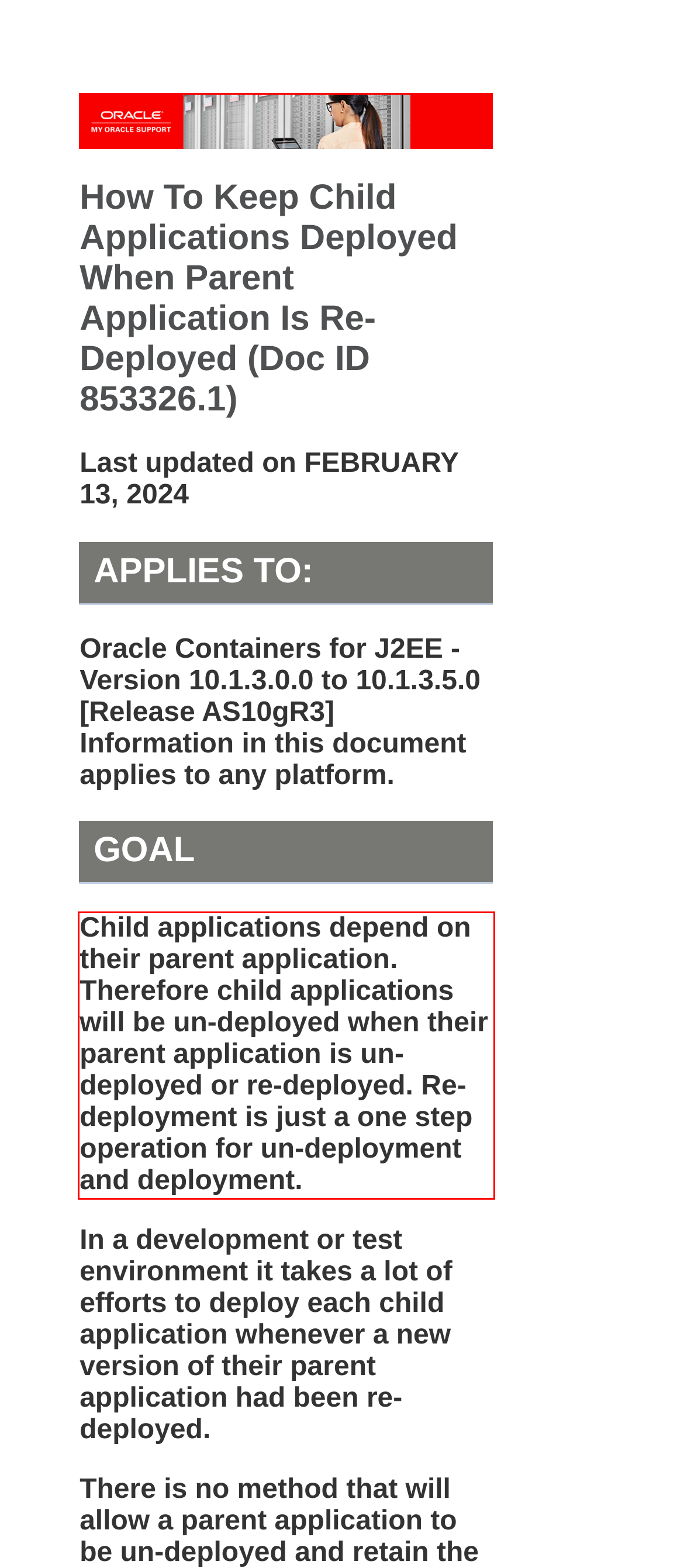Given a webpage screenshot with a red bounding box, perform OCR to read and deliver the text enclosed by the red bounding box.

Child applications depend on their parent application. Therefore child applications will be un-deployed when their parent application is un-deployed or re-deployed. Re-deployment is just a one step operation for un-deployment and deployment.